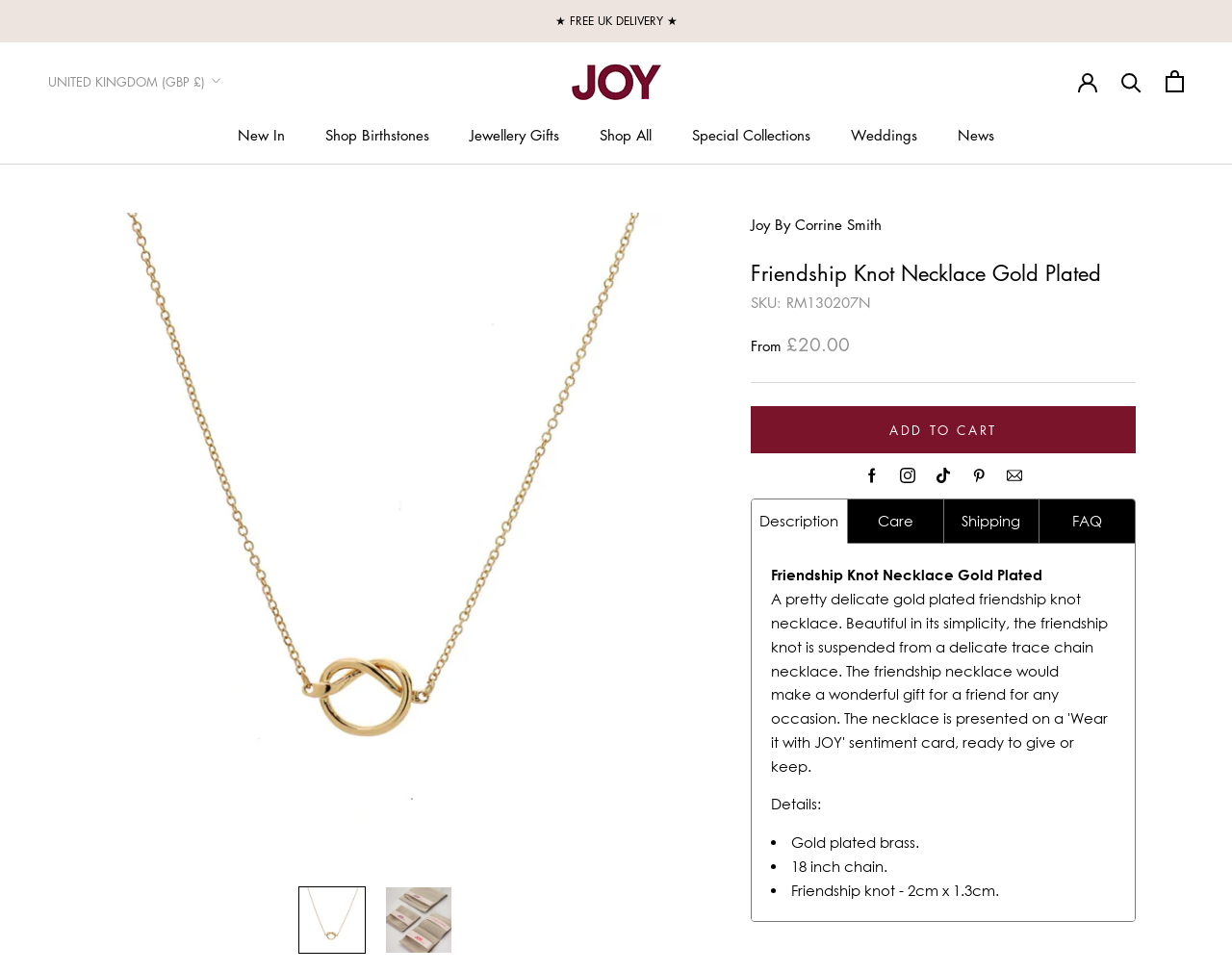Pinpoint the bounding box coordinates of the clickable area necessary to execute the following instruction: "Add the Friendship Knot Necklace to cart". The coordinates should be given as four float numbers between 0 and 1, namely [left, top, right, bottom].

[0.609, 0.418, 0.922, 0.466]